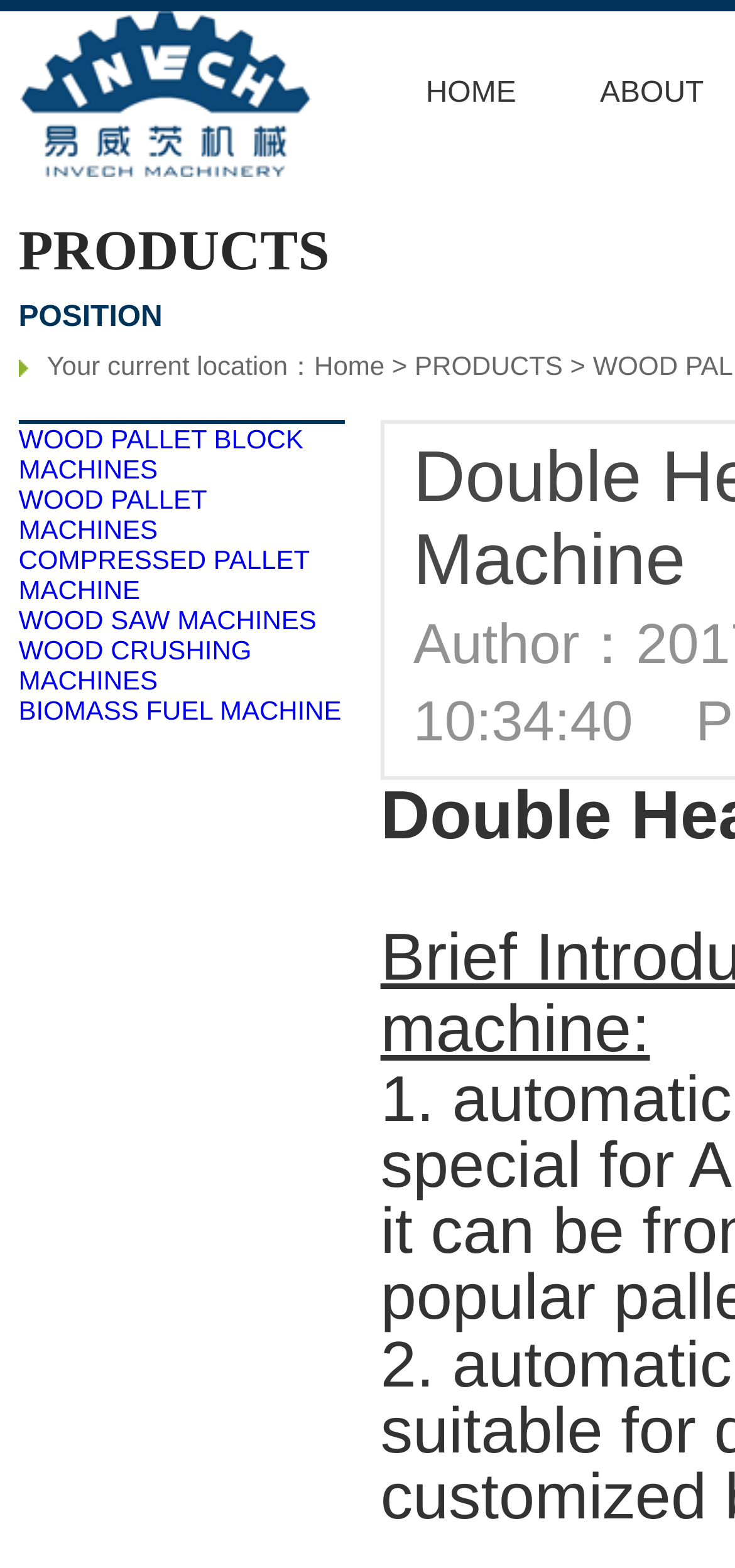How many navigation menu items are there?
Please provide a comprehensive answer based on the visual information in the image.

I count the number of links in the top navigation menu and see that there are two items: 'HOME' and 'ABOUT'.